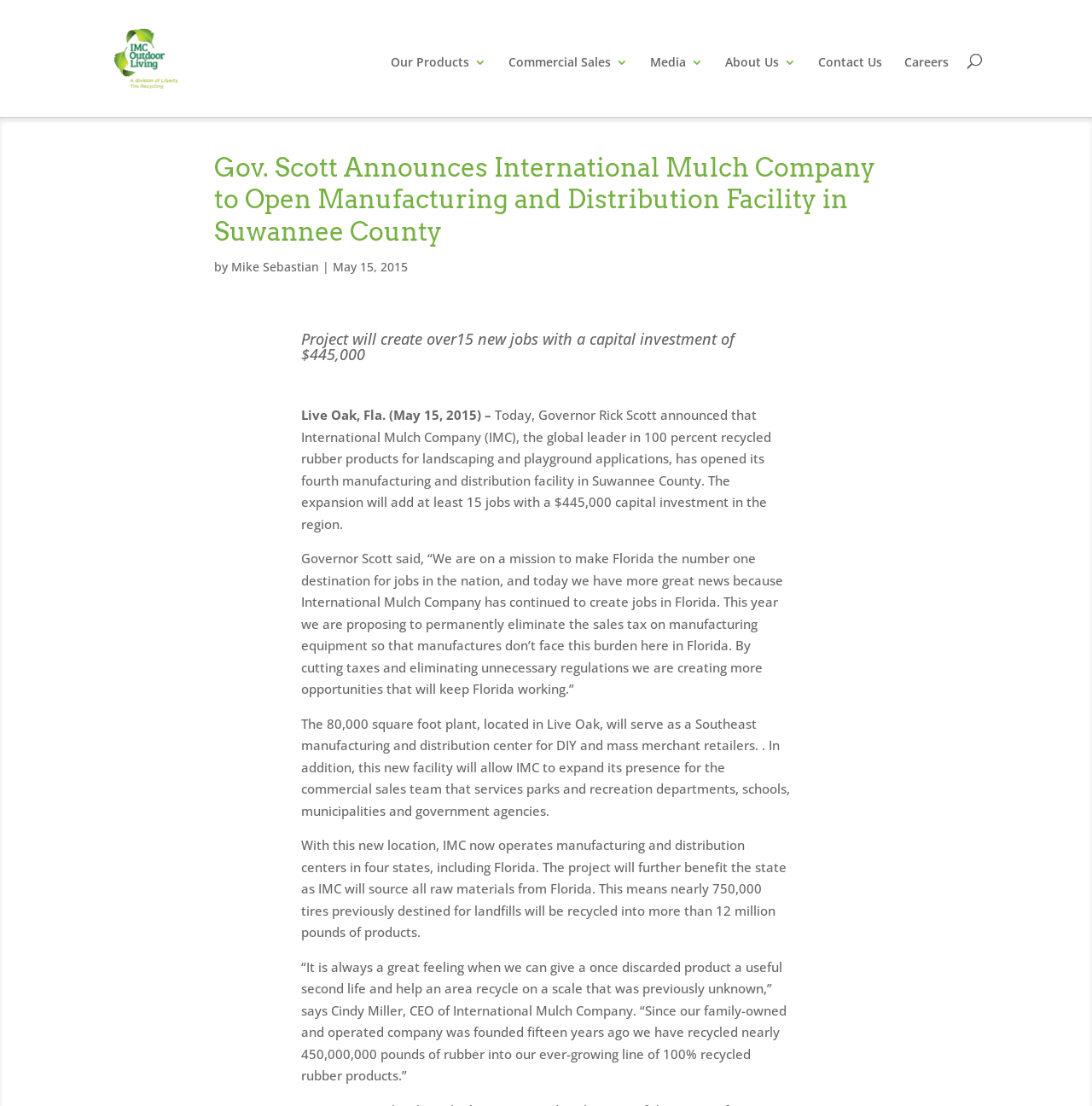Could you provide the bounding box coordinates for the portion of the screen to click to complete this instruction: "Learn about IMC's products"?

[0.358, 0.051, 0.445, 0.106]